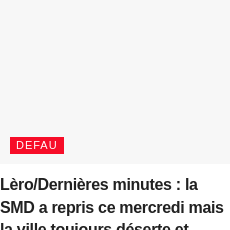Answer the question below using just one word or a short phrase: 
What is the color of the berets mentioned?

Red